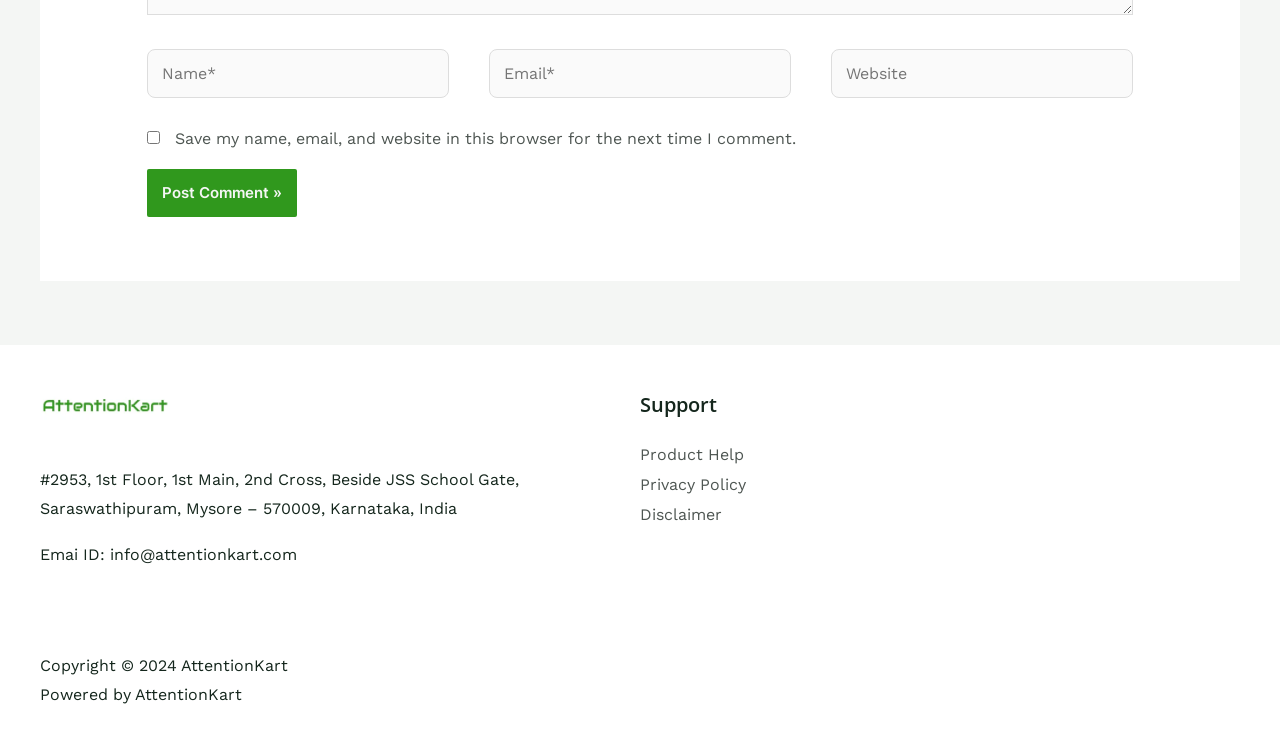What is the company's email ID?
Based on the screenshot, provide a one-word or short-phrase response.

info@attentionkart.com